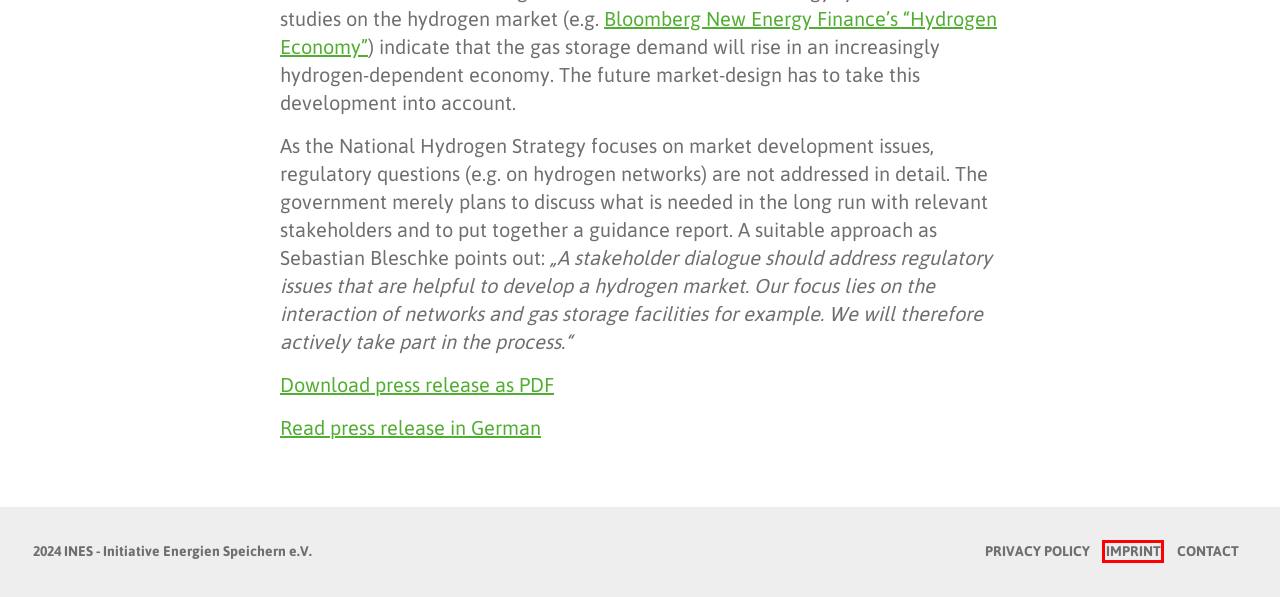You have been given a screenshot of a webpage, where a red bounding box surrounds a UI element. Identify the best matching webpage description for the page that loads after the element in the bounding box is clicked. Options include:
A. Imprint - INESINES Initiative Energien Speichern
B. Sustainability - INESINES Initiative Energien Speichern
C. Search - INESINES Initiative Energien Speichern
D. Contact - INESINES Initiative Energien Speichern
E. ‘Hydrogen Economy’ Offers Promising Path to Decarbonization | BloombergNEF
F. Gas Storage Locations - INESINES Initiative Energien Speichern
G. Nationale Wasserstoffstrategie leitet Transformation ein - Initiative Energien Speichern
H. Privacy Policy - INESINES Initiative Energien Speichern

A